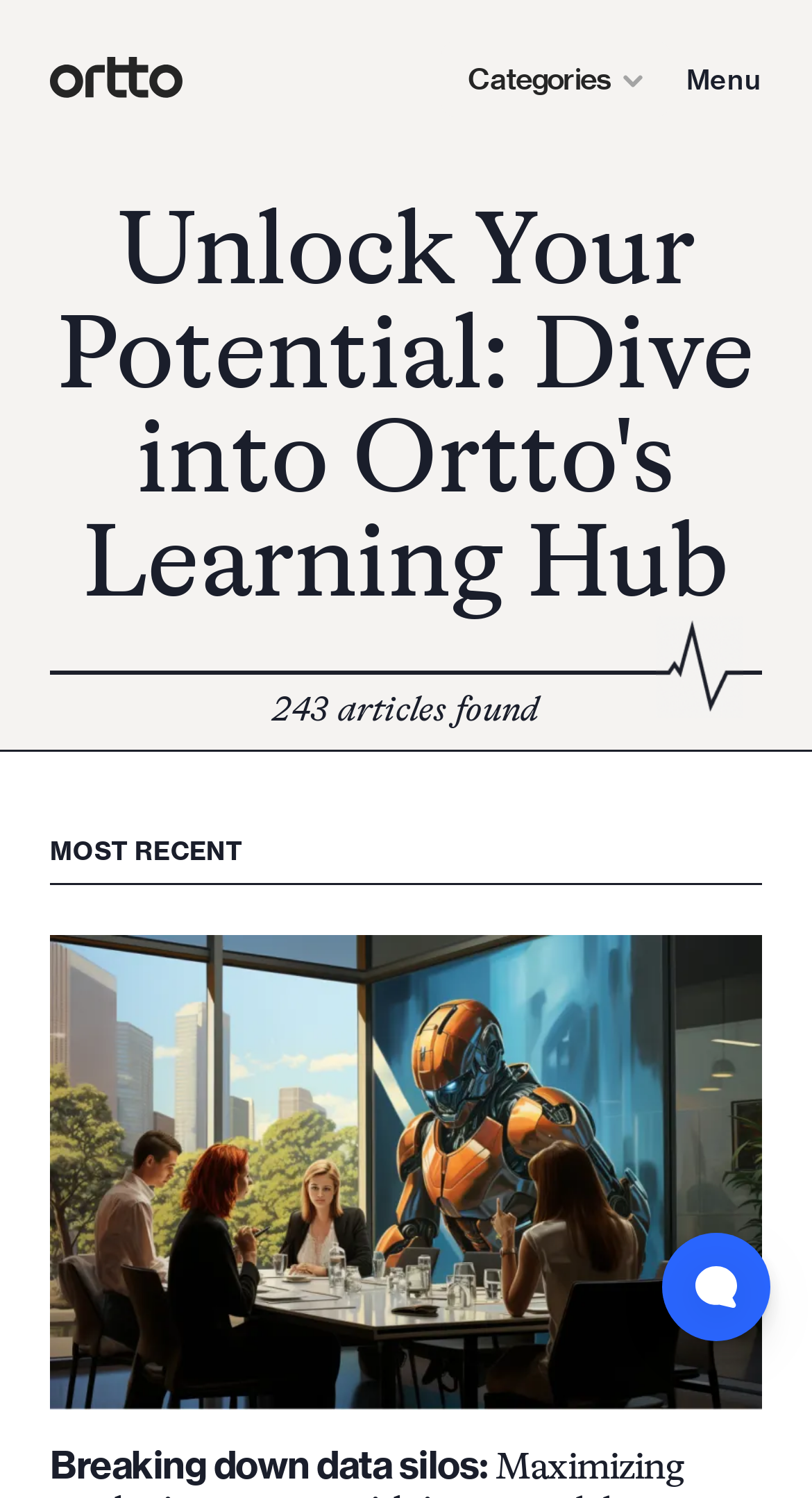Please reply with a single word or brief phrase to the question: 
What is the title of the first article?

Breaking down data silos